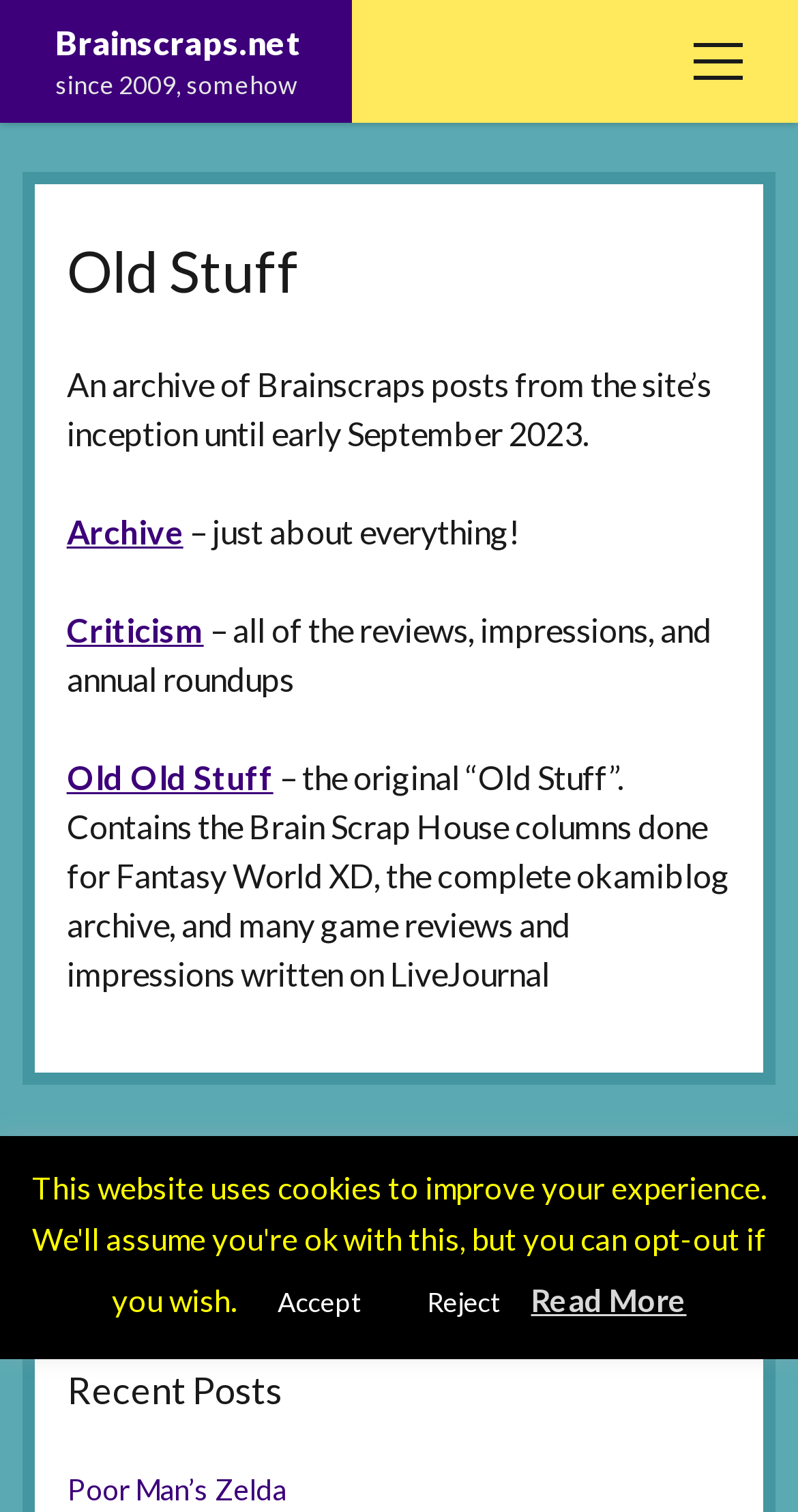Look at the image and give a detailed response to the following question: How many recent posts are listed?

The recent posts section is located at the bottom of the webpage and contains a single link to a post titled 'Poor Man’s Zelda'. By counting the number of links in this section, we can determine that there is only 1 recent post listed.